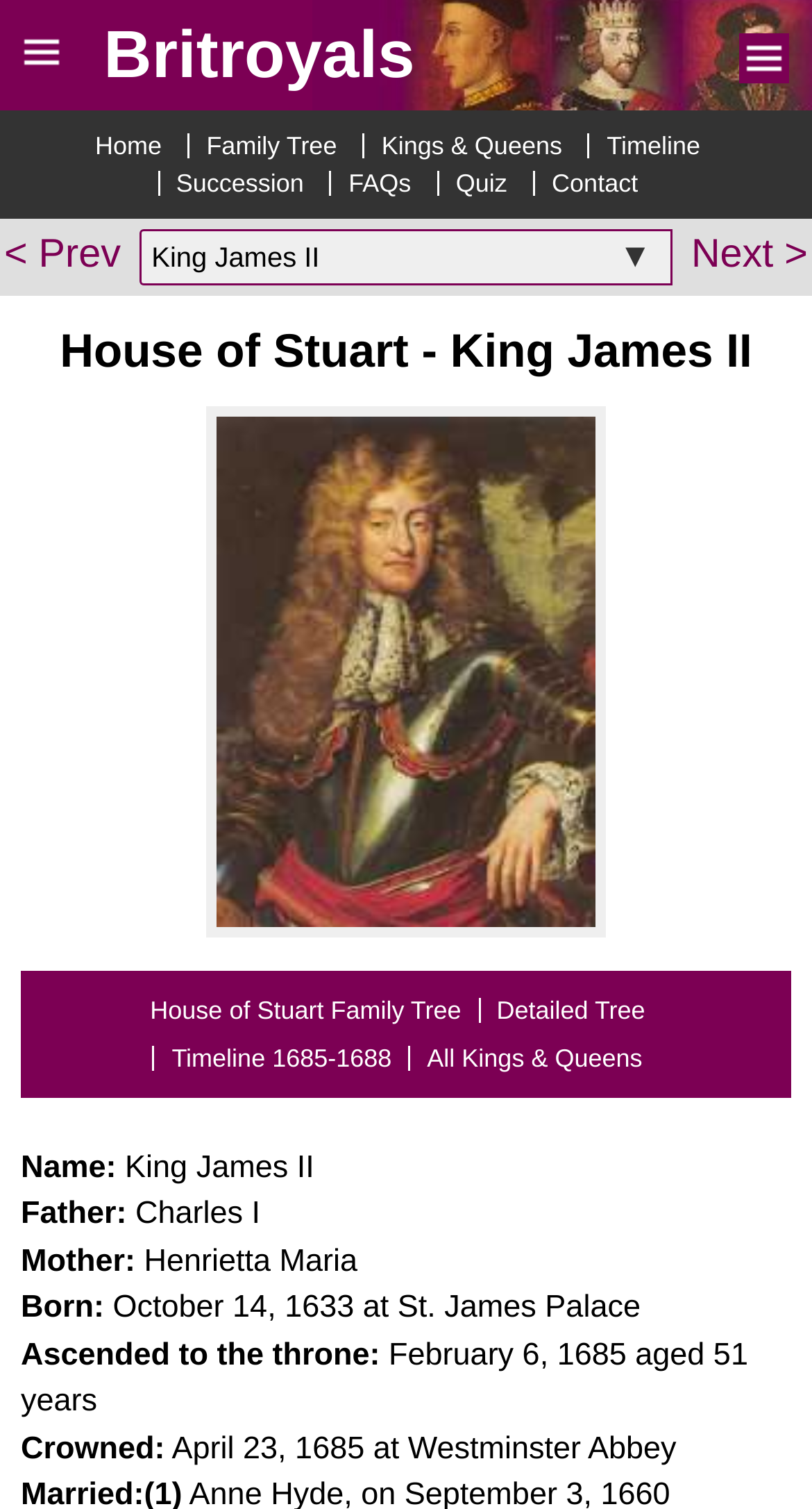How old was King James II when he ascended to the throne?
Kindly answer the question with as much detail as you can.

I found the answer by looking at the section that lists the king's details, where it says 'Ascended to the throne:' and then lists 'February 6, 1685 aged 51 years' as the answer.